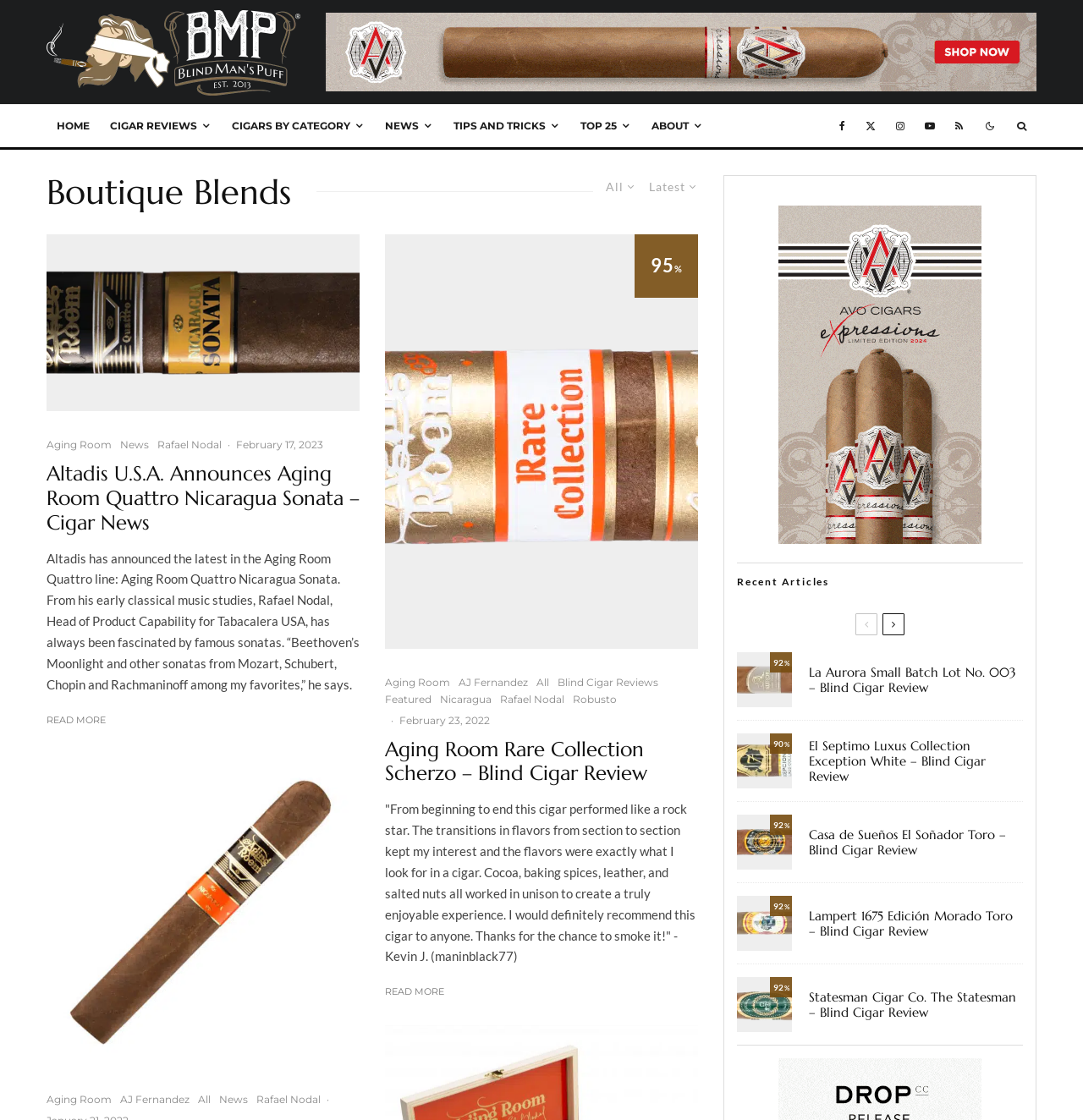Please find the bounding box coordinates of the element that you should click to achieve the following instruction: "Click on the 'Davidoff' link". The coordinates should be presented as four float numbers between 0 and 1: [left, top, right, bottom].

[0.301, 0.014, 0.957, 0.027]